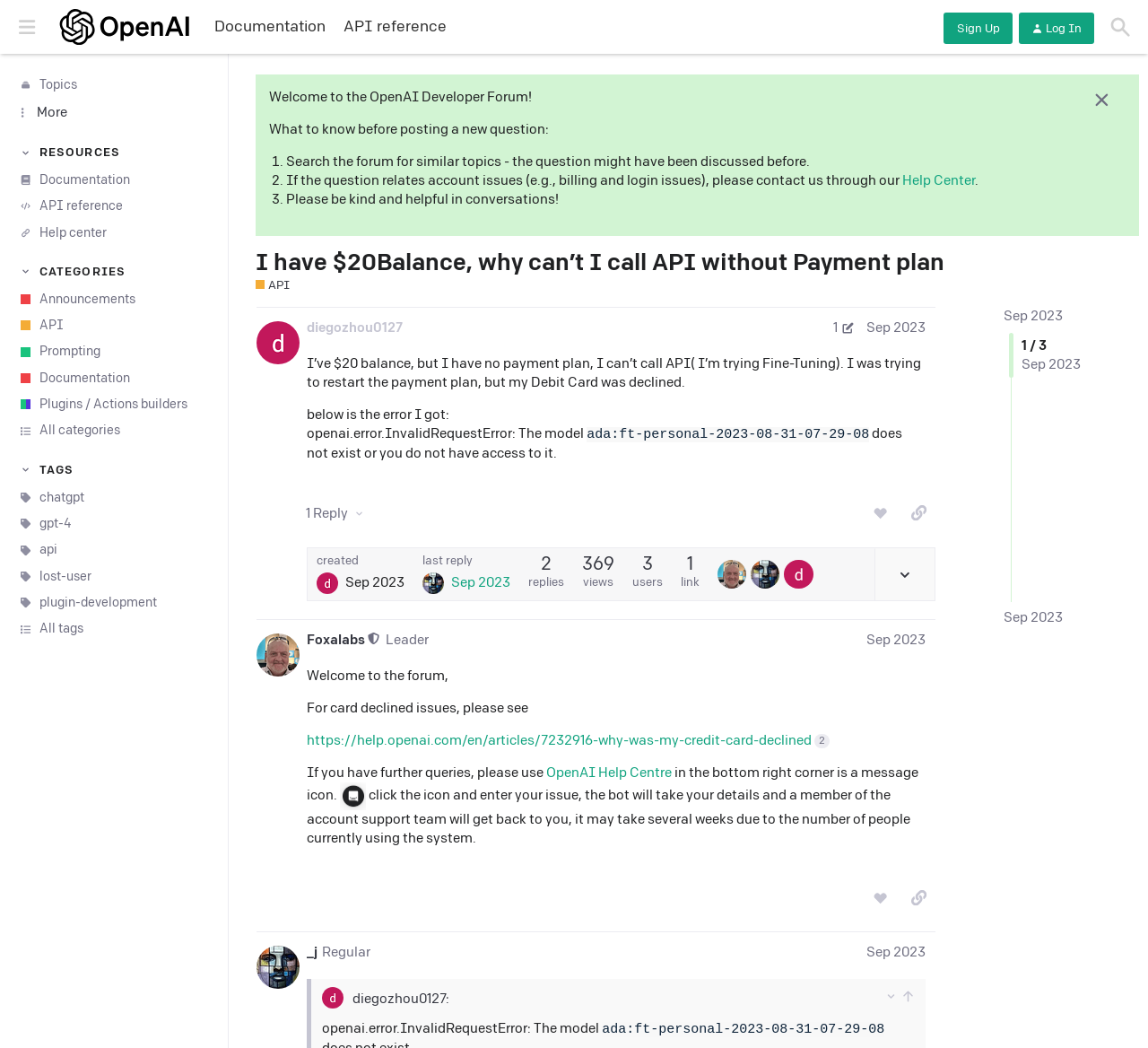Provide a one-word or brief phrase answer to the question:
What is the topic of the post?

API payment plan